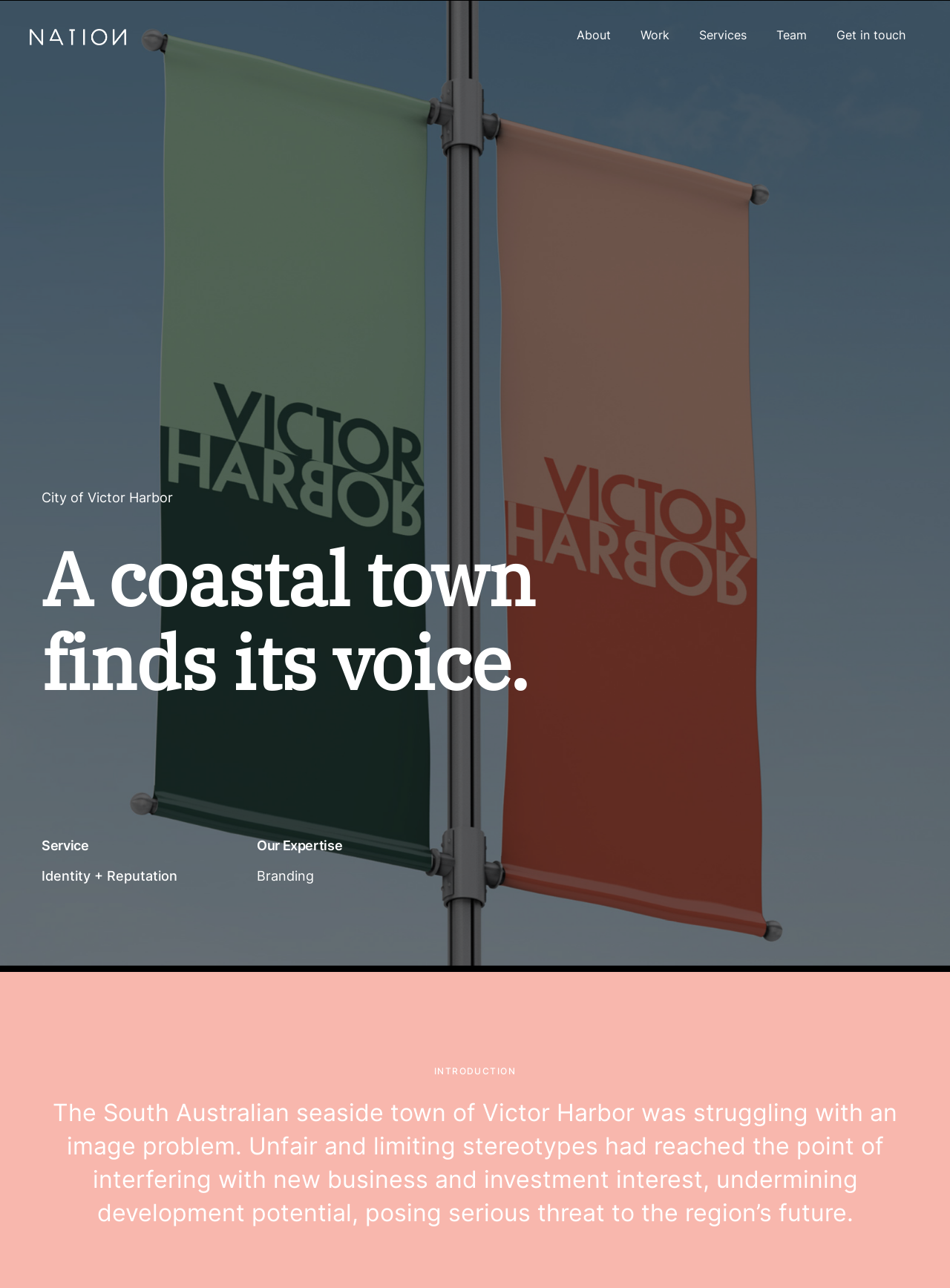Please determine the bounding box coordinates of the area that needs to be clicked to complete this task: 'Learn more about Identity + Reputation'. The coordinates must be four float numbers between 0 and 1, formatted as [left, top, right, bottom].

[0.044, 0.674, 0.187, 0.691]